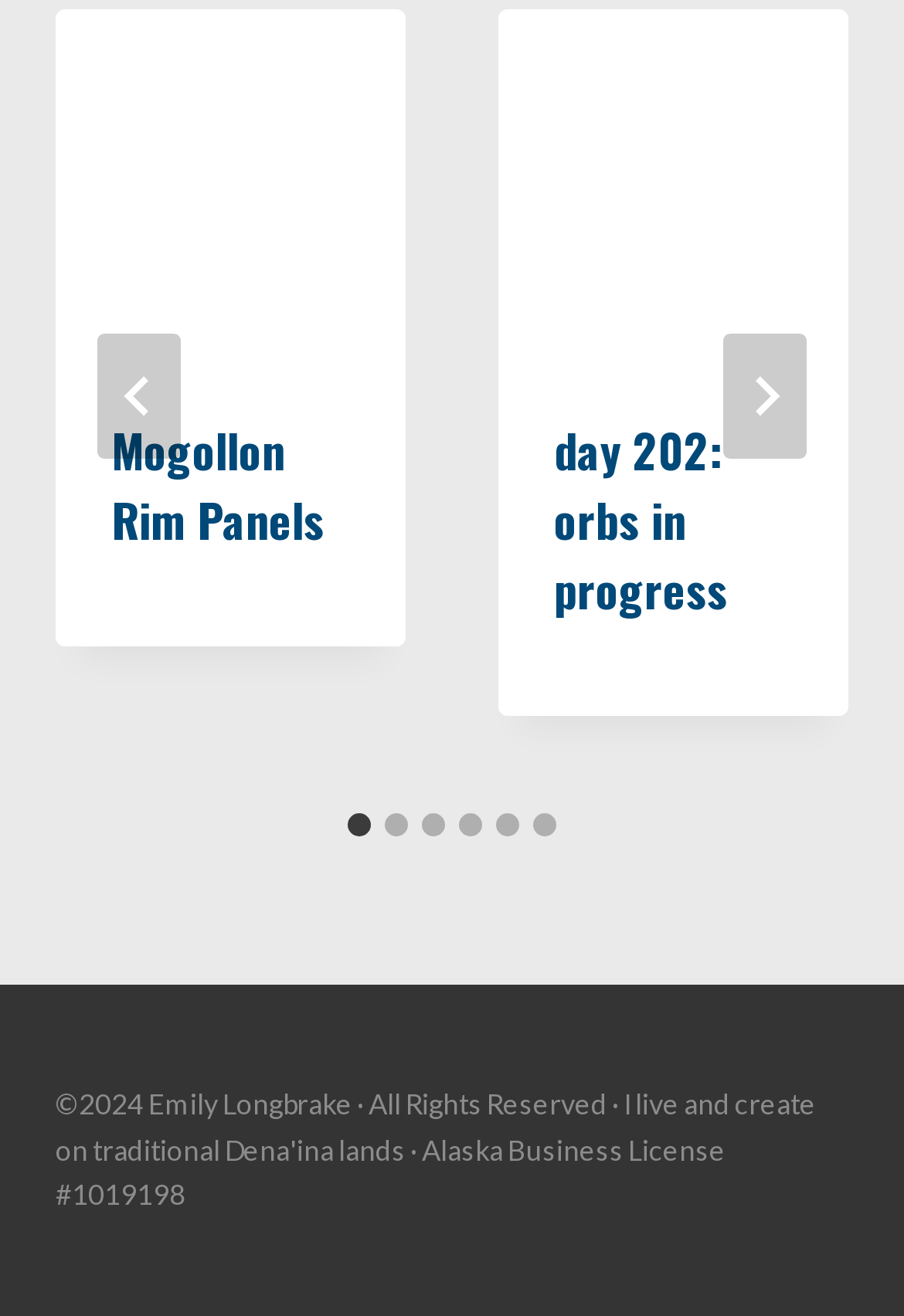How many slides are there?
Based on the image, respond with a single word or phrase.

6